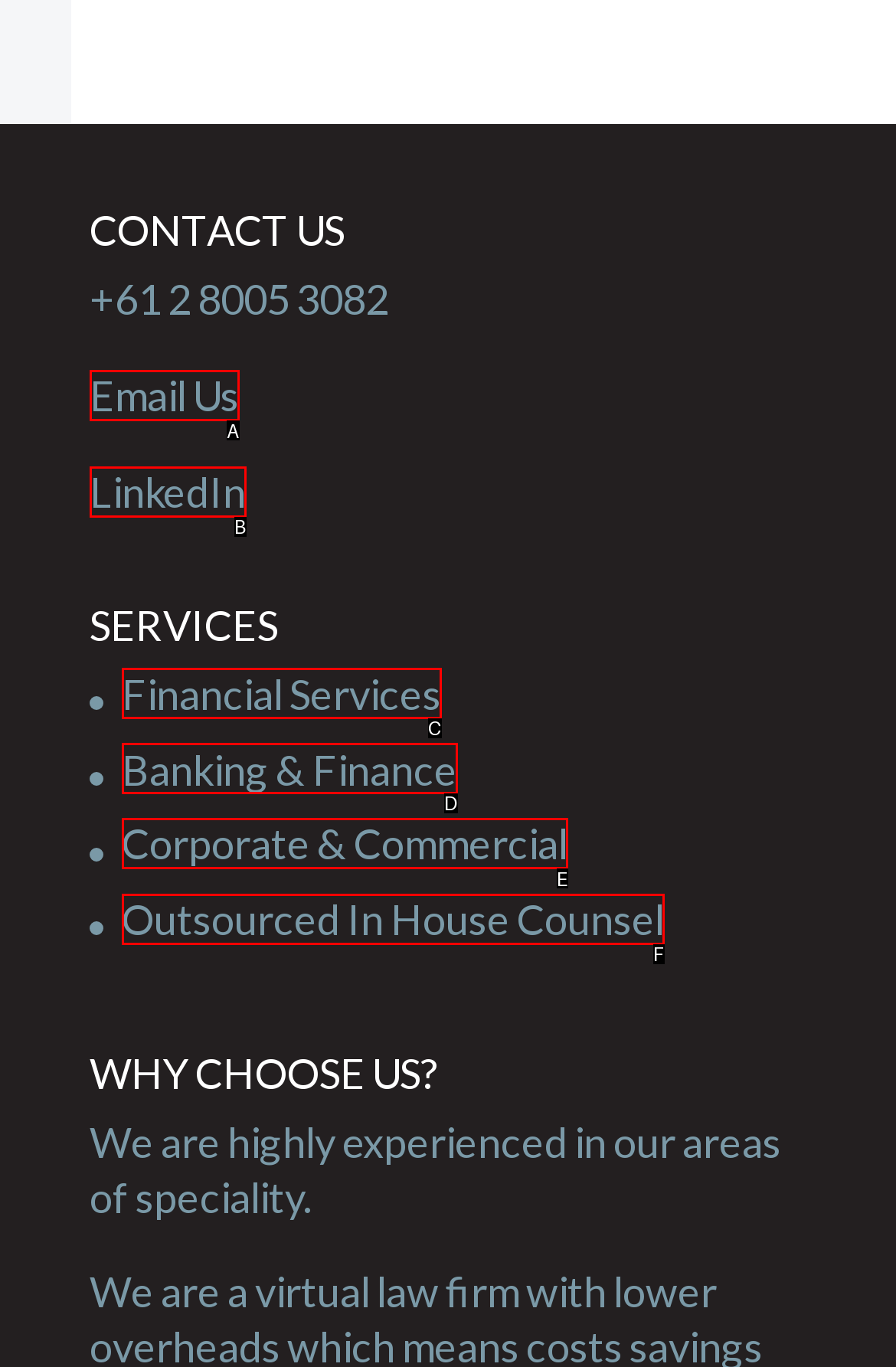Select the letter that corresponds to the UI element described as: Terms of Business
Answer by providing the letter from the given choices.

None